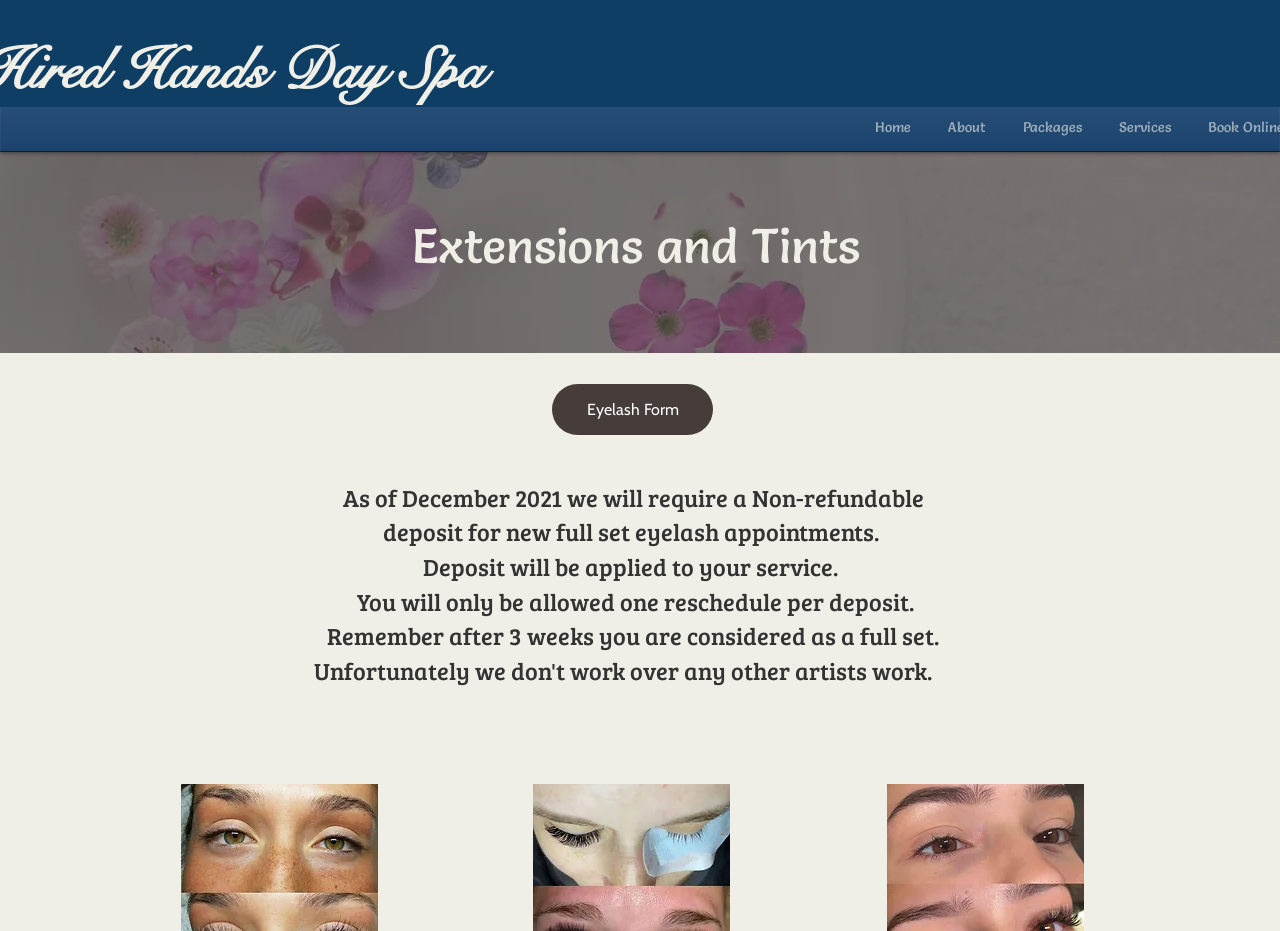Answer with a single word or phrase: 
What is the policy for new full set eyelash appointments?

Non-refundable deposit